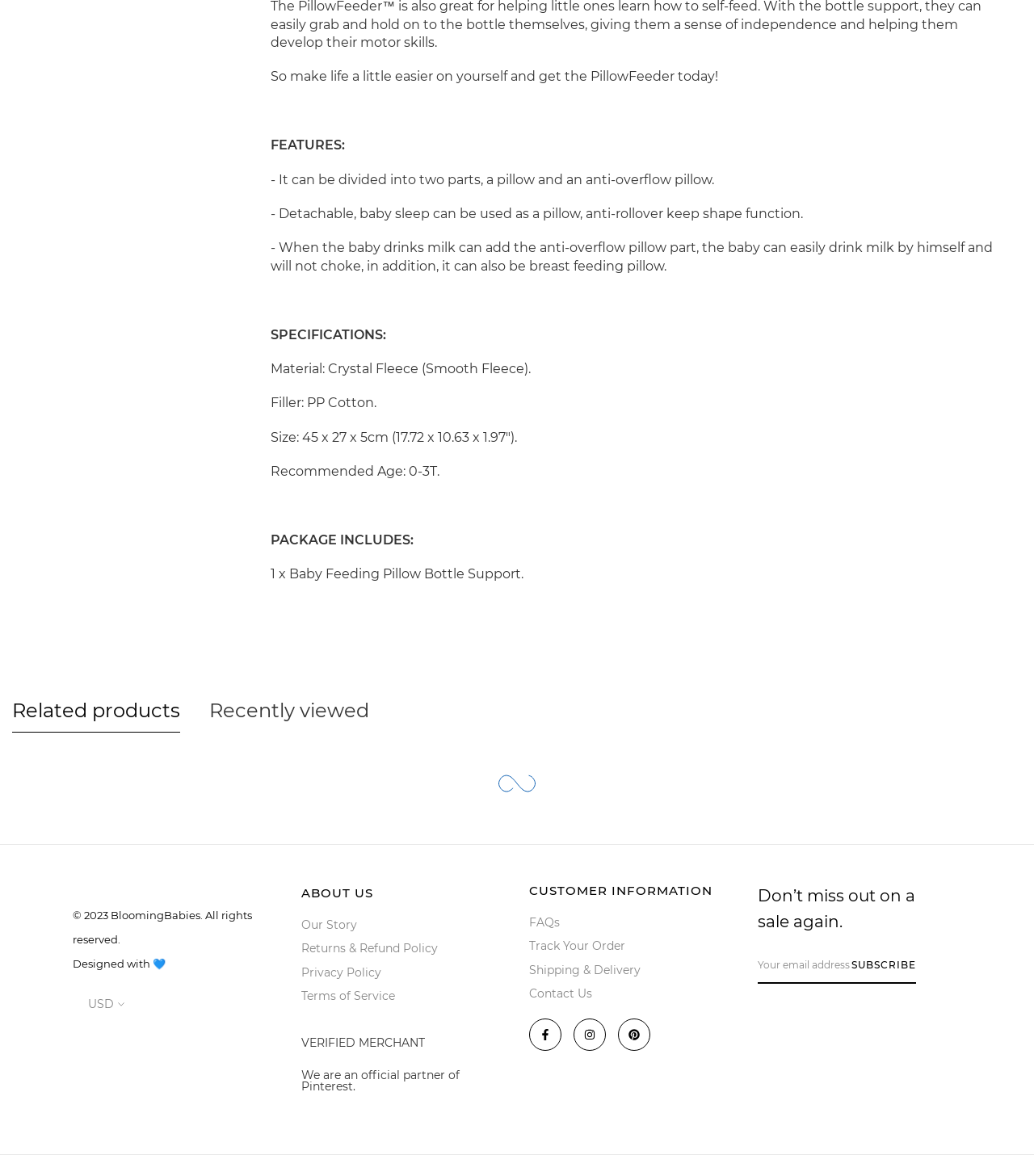Determine the bounding box coordinates of the section I need to click to execute the following instruction: "Enter your email address". Provide the coordinates as four float numbers between 0 and 1, i.e., [left, top, right, bottom].

[0.732, 0.805, 0.823, 0.836]